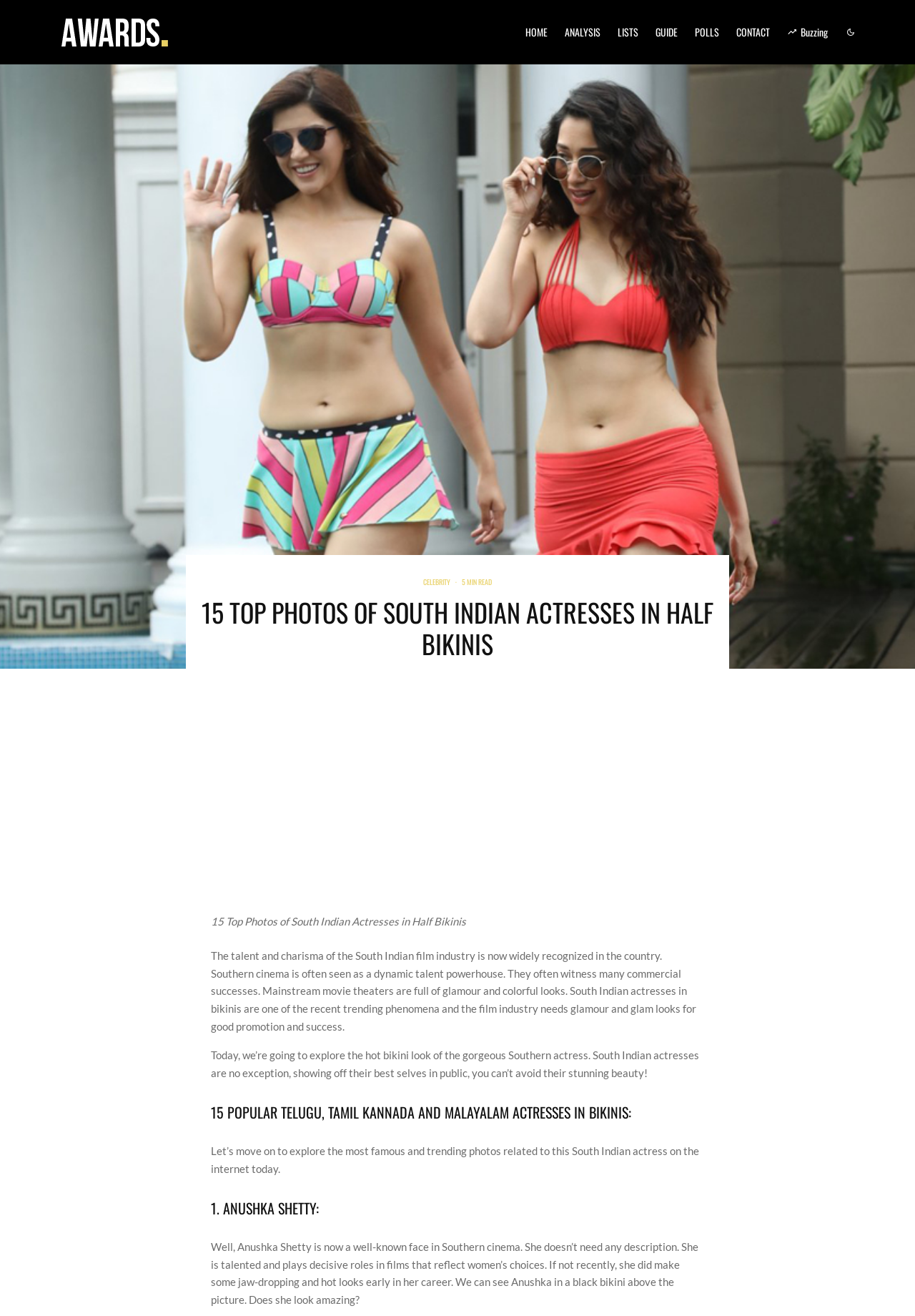Locate the bounding box coordinates of the element that should be clicked to execute the following instruction: "Read the article about South Indian actresses in half bikinis".

[0.23, 0.721, 0.761, 0.785]